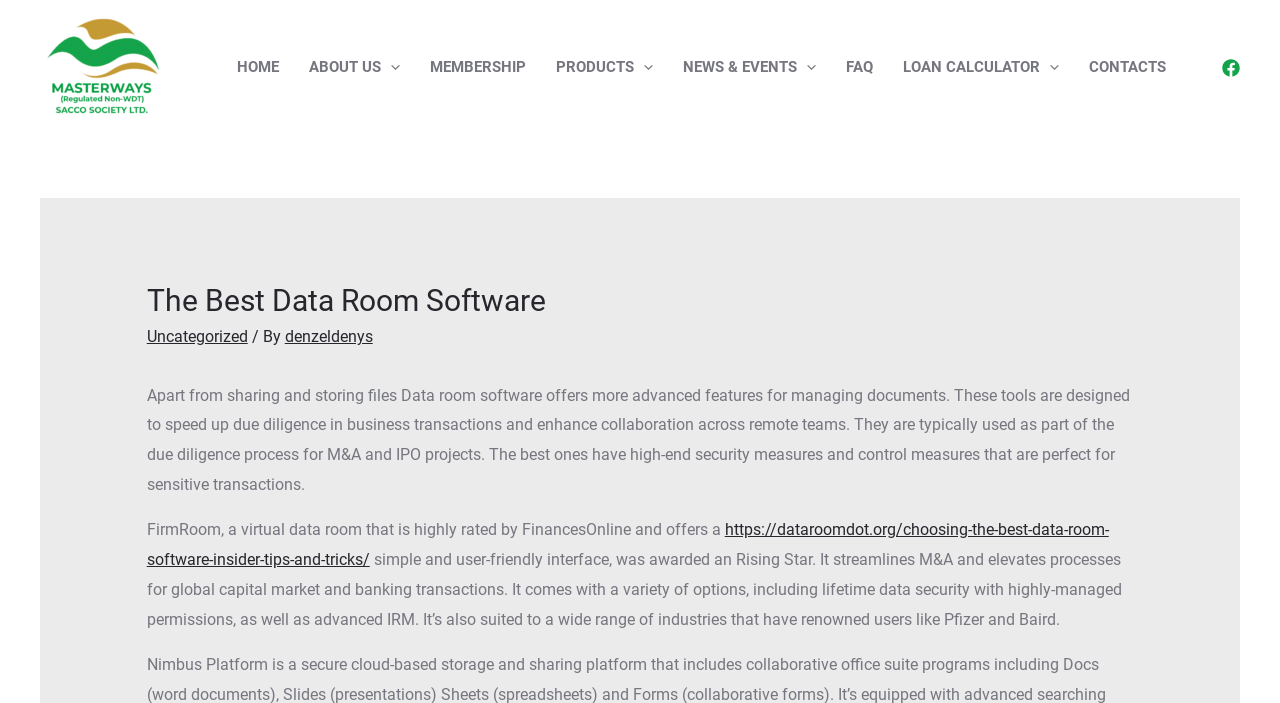Identify the bounding box coordinates for the element that needs to be clicked to fulfill this instruction: "Click on HOME". Provide the coordinates in the format of four float numbers between 0 and 1: [left, top, right, bottom].

[0.173, 0.027, 0.23, 0.164]